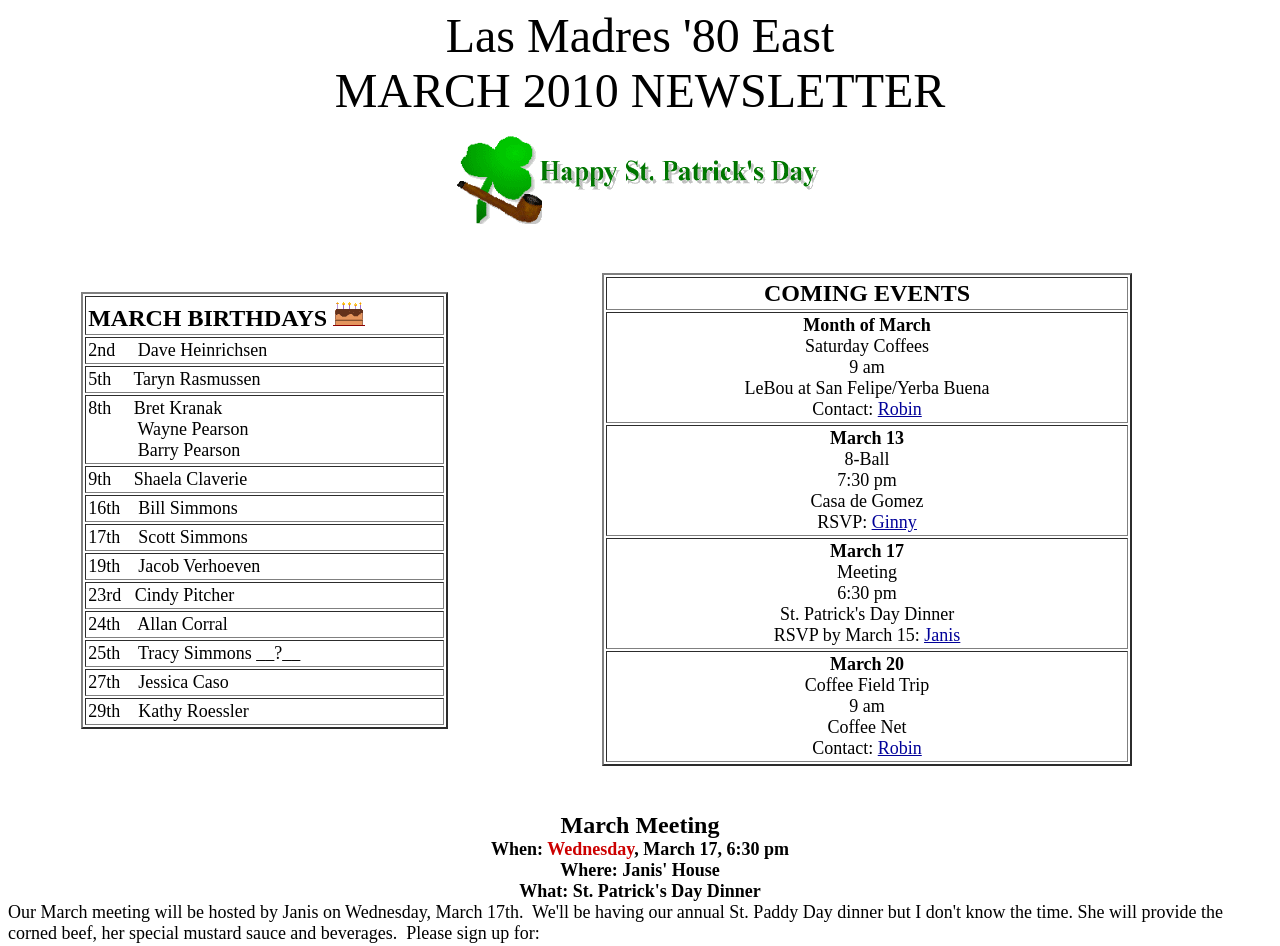What is the event on March 13?
Please answer using one word or phrase, based on the screenshot.

8-Ball